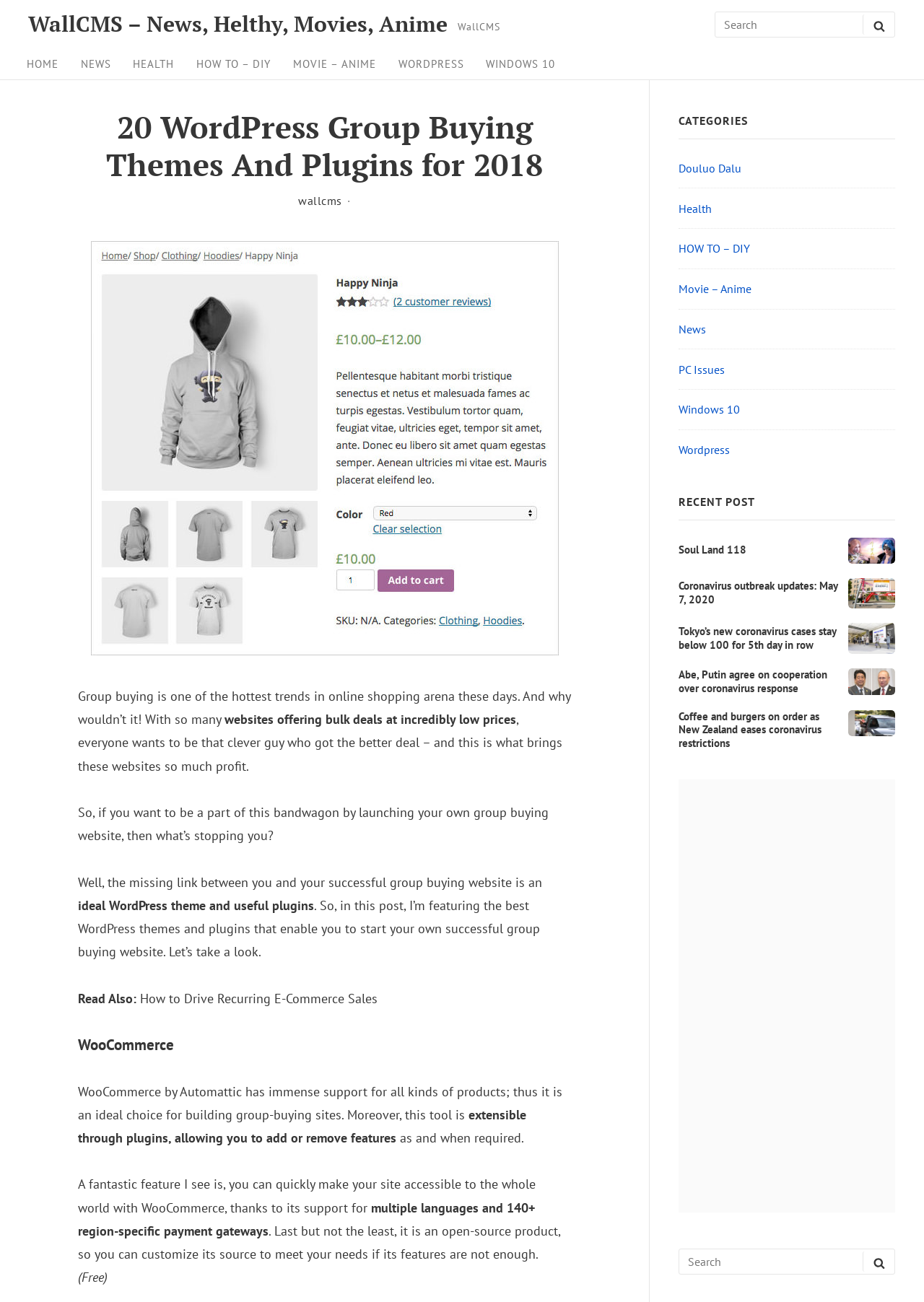Find the bounding box coordinates for the UI element that matches this description: "Affirmation of Your Commitment".

None